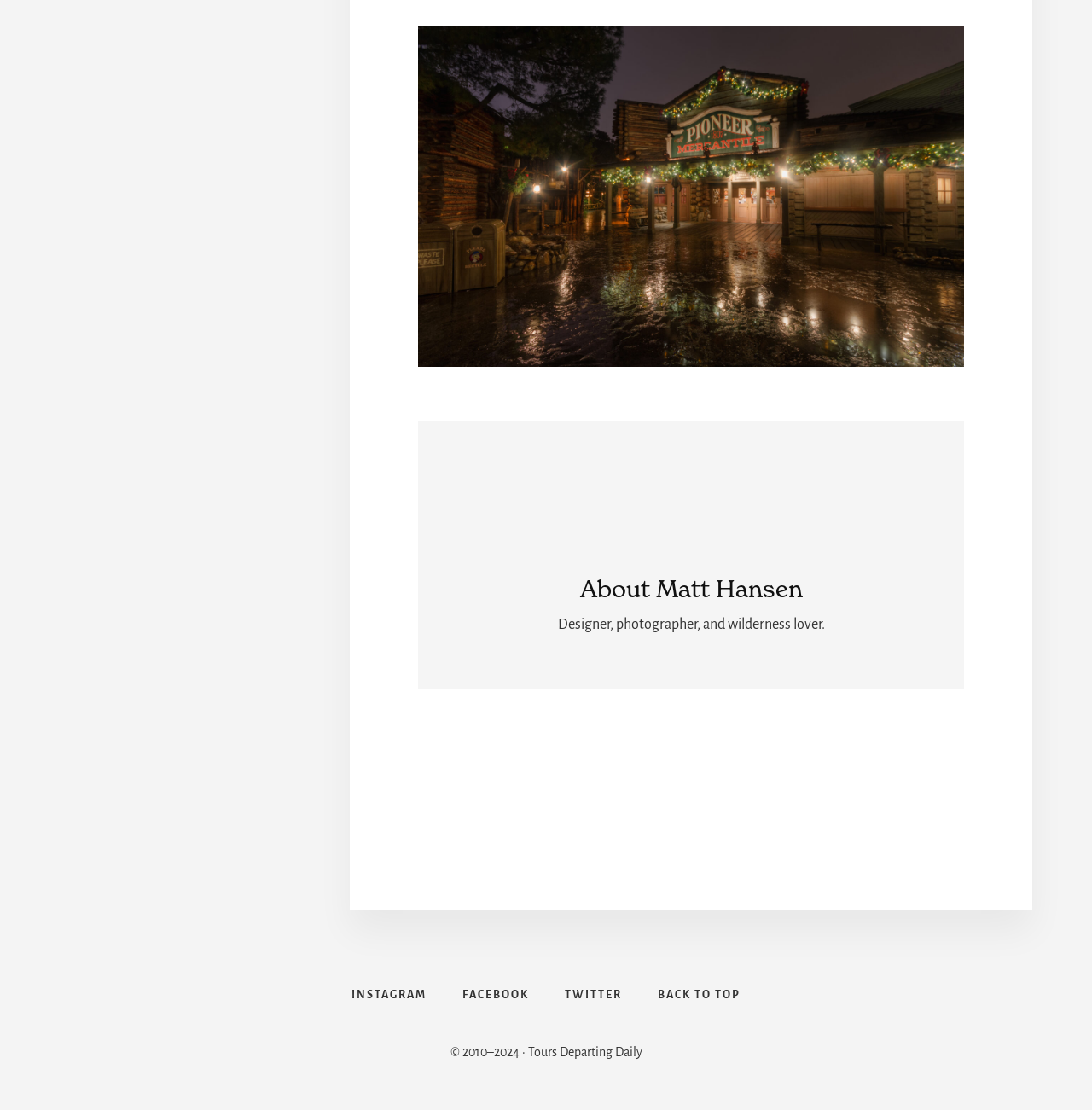From the given element description: "Back to Top", find the bounding box for the UI element. Provide the coordinates as four float numbers between 0 and 1, in the order [left, top, right, bottom].

[0.587, 0.866, 0.694, 0.926]